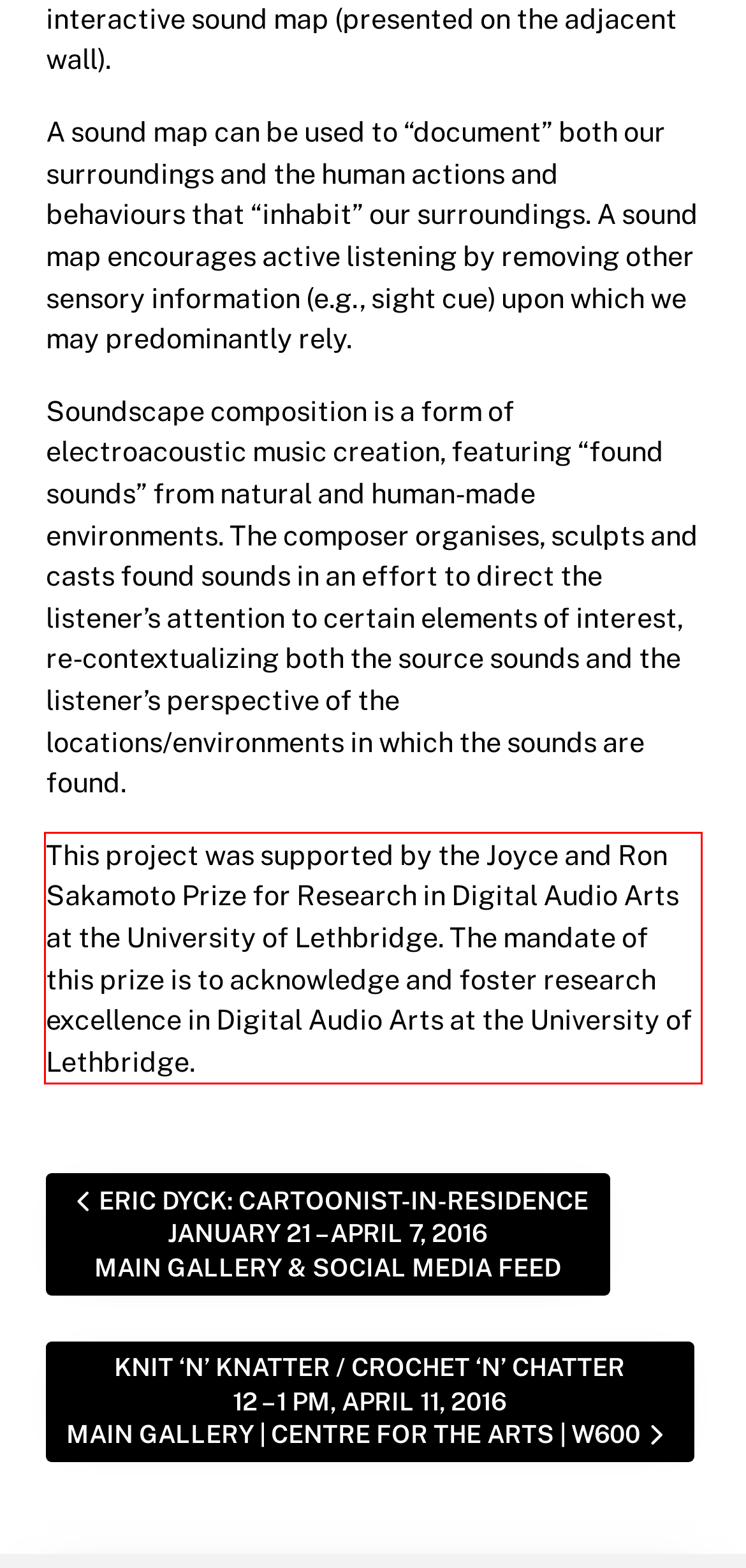You are given a screenshot with a red rectangle. Identify and extract the text within this red bounding box using OCR.

This project was supported by the Joyce and Ron Sakamoto Prize for Research in Digital Audio Arts at the University of Lethbridge. The mandate of this prize is to acknowledge and foster research excellence in Digital Audio Arts at the University of Lethbridge.